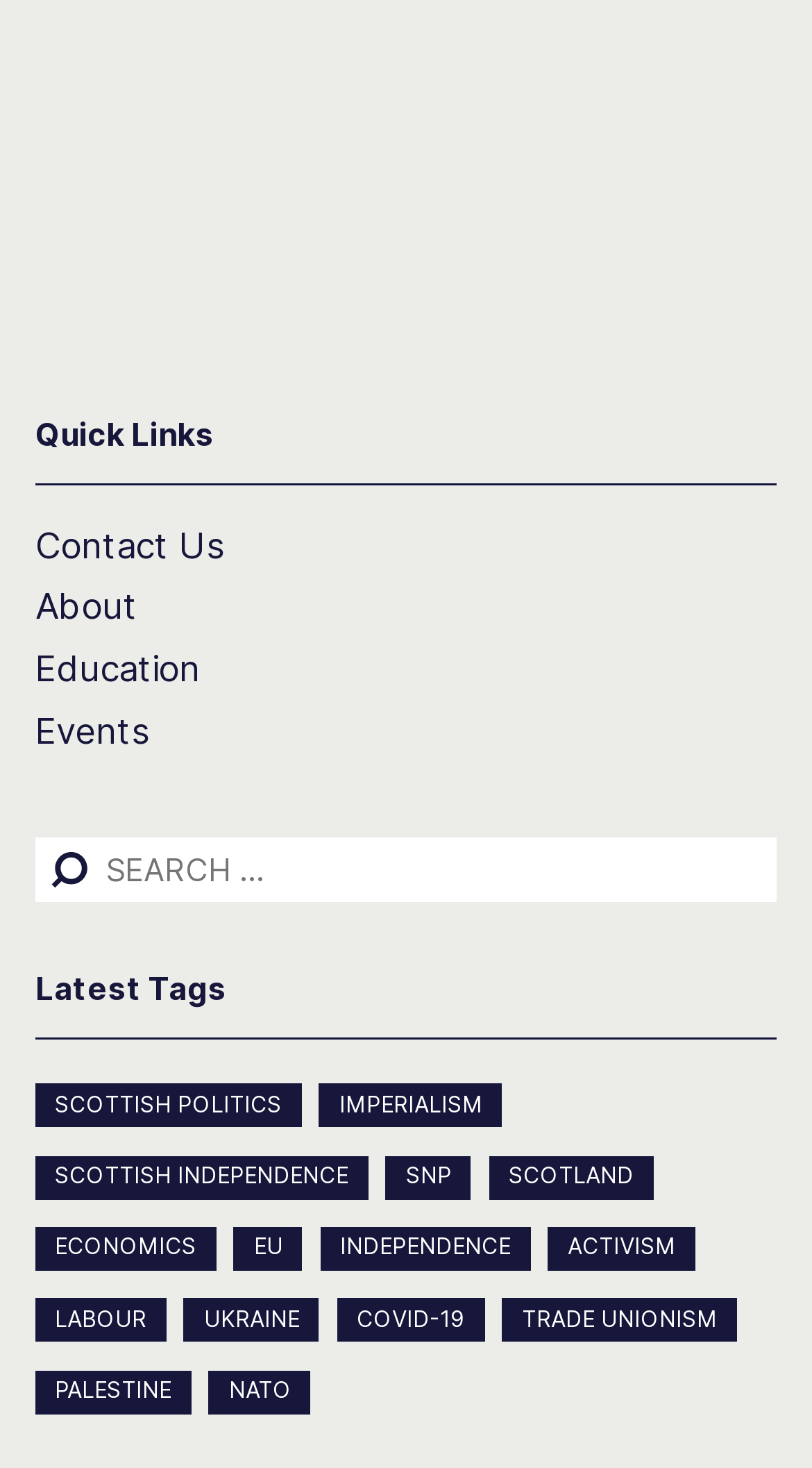Identify the bounding box coordinates for the element you need to click to achieve the following task: "Click on SCOTTISH POLITICS tag". Provide the bounding box coordinates as four float numbers between 0 and 1, in the form [left, top, right, bottom].

[0.044, 0.739, 0.372, 0.768]